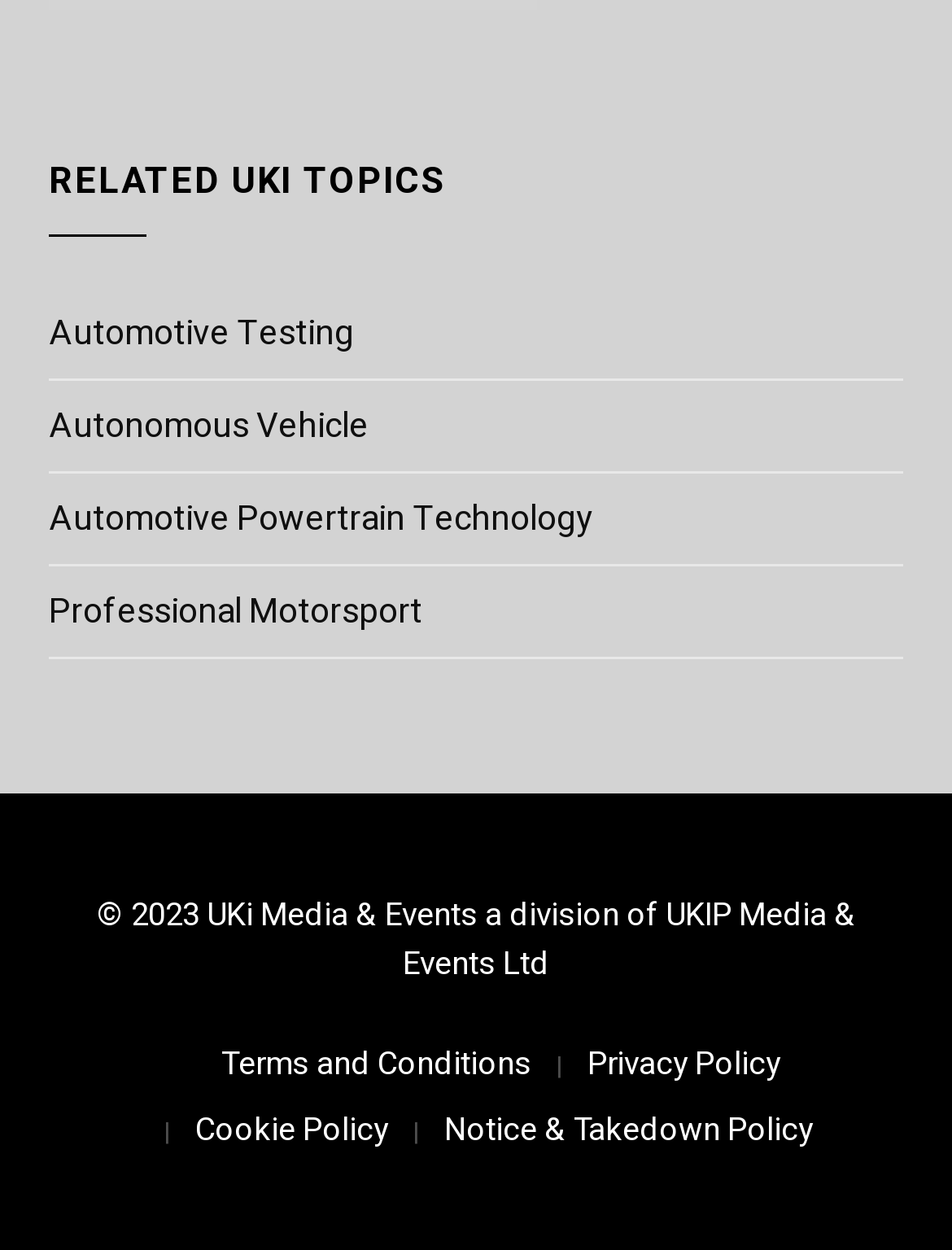Specify the bounding box coordinates of the element's area that should be clicked to execute the given instruction: "Check Privacy Policy". The coordinates should be four float numbers between 0 and 1, i.e., [left, top, right, bottom].

[0.617, 0.833, 0.819, 0.87]